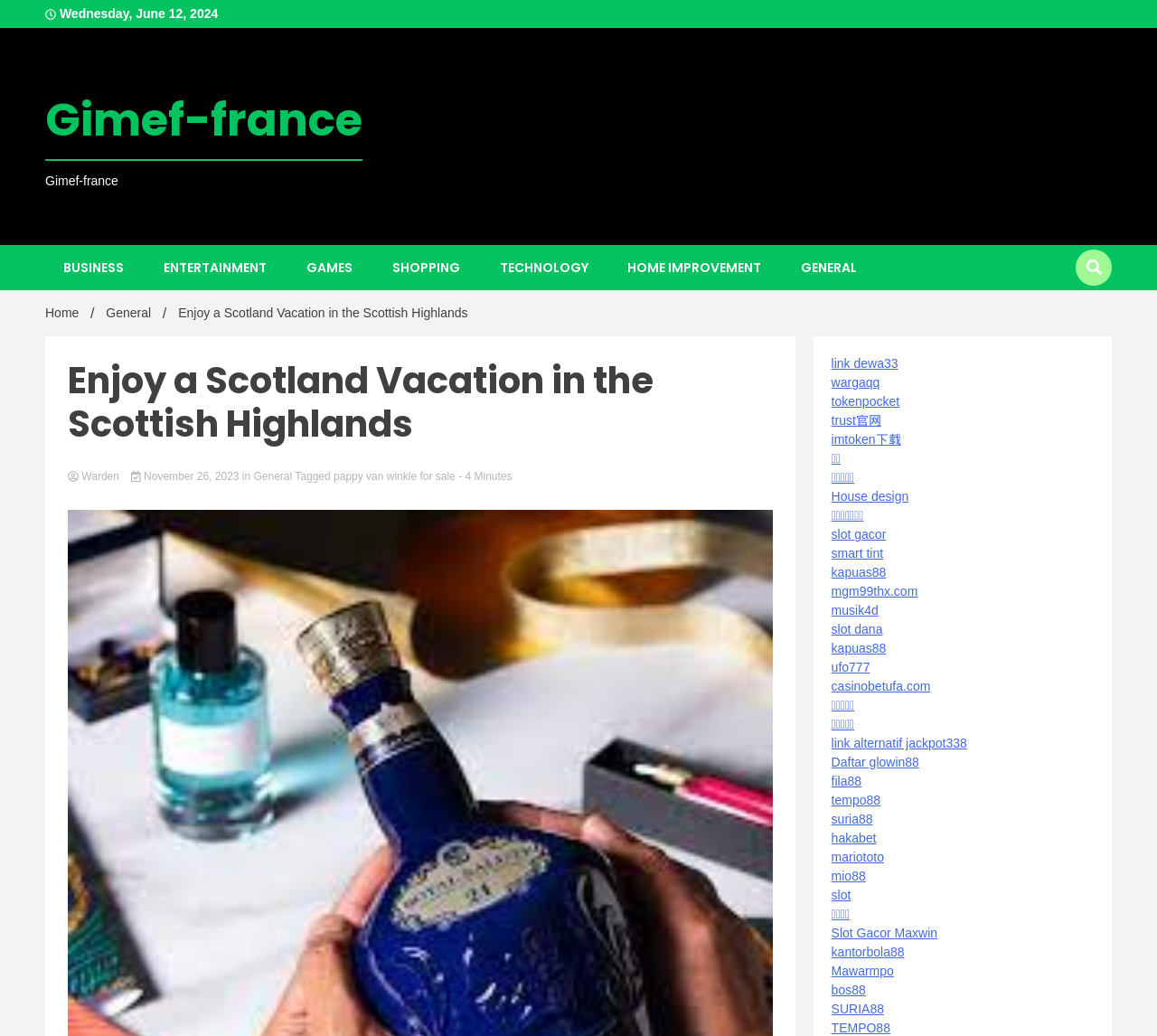Pinpoint the bounding box coordinates of the area that should be clicked to complete the following instruction: "read president's report". The coordinates must be given as four float numbers between 0 and 1, i.e., [left, top, right, bottom].

None